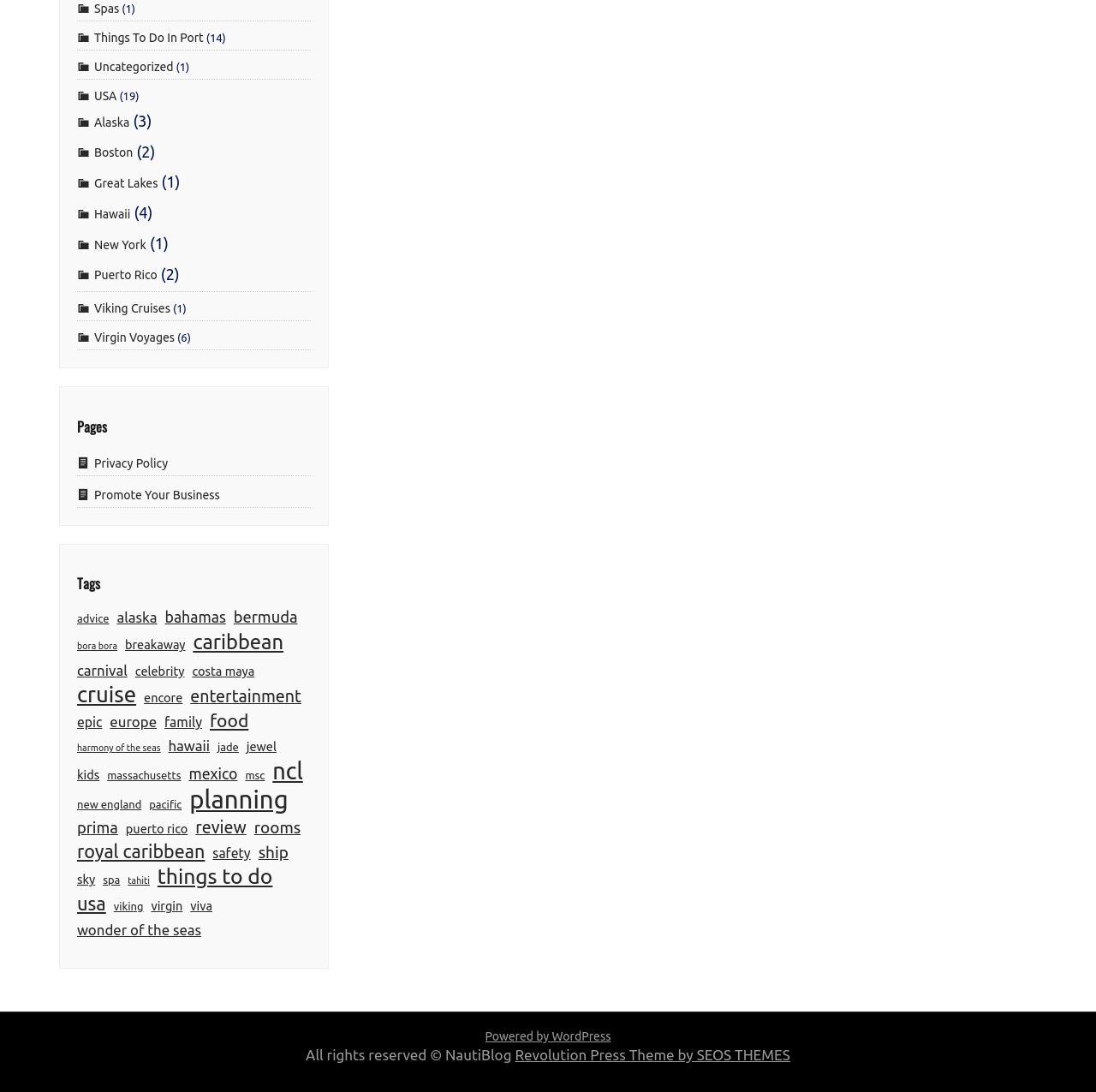Determine the bounding box coordinates for the UI element described. Format the coordinates as (top-left x, top-left y, bottom-right x, bottom-right y) and ensure all values are between 0 and 1. Element description: Promote Your Business

[0.07, 0.446, 0.201, 0.46]